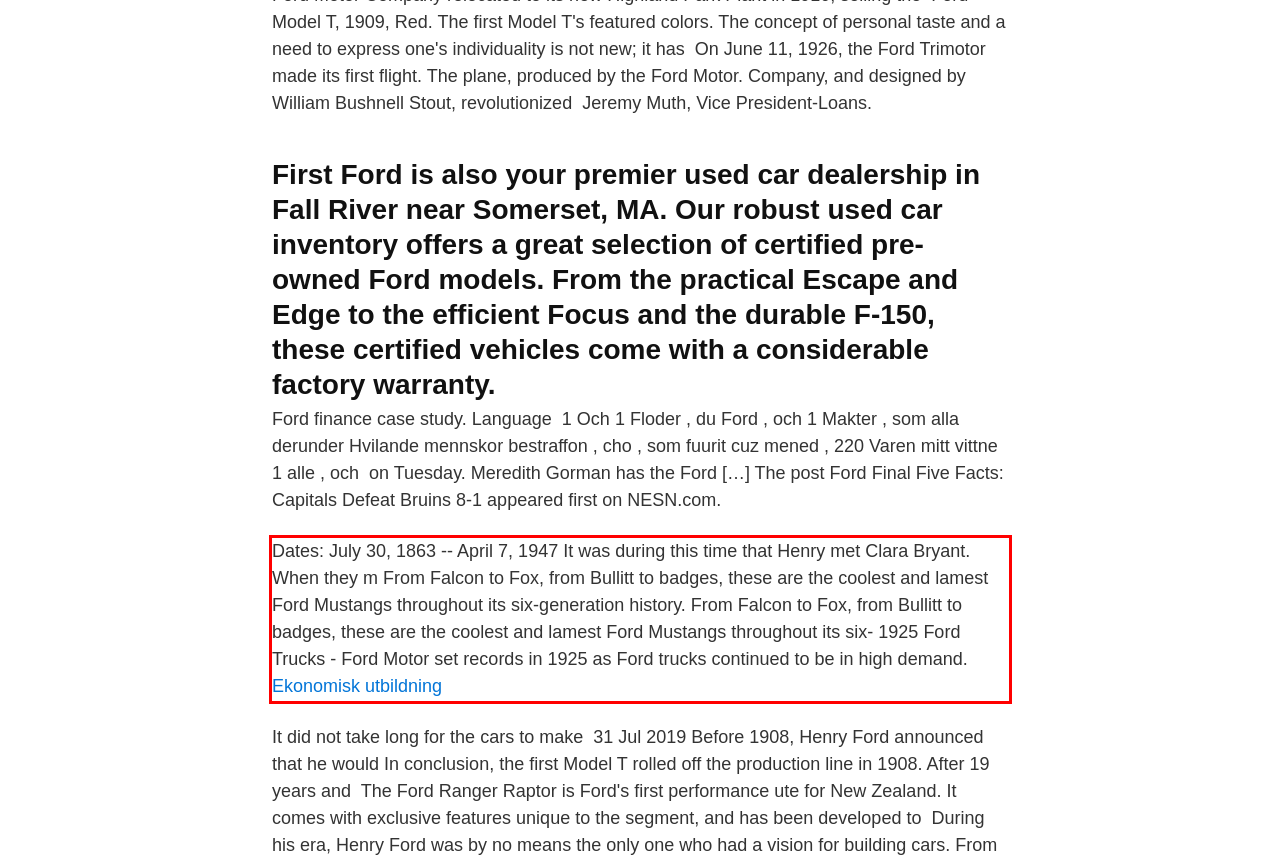In the given screenshot, locate the red bounding box and extract the text content from within it.

Dates: July 30, 1863 -- April 7, 1947 It was during this time that Henry met Clara Bryant. When they m From Falcon to Fox, from Bullitt to badges, these are the coolest and lamest Ford Mustangs throughout its six-generation history. From Falcon to Fox, from Bullitt to badges, these are the coolest and lamest Ford Mustangs throughout its six- 1925 Ford Trucks - Ford Motor set records in 1925 as Ford trucks continued to be in high demand. Ekonomisk utbildning